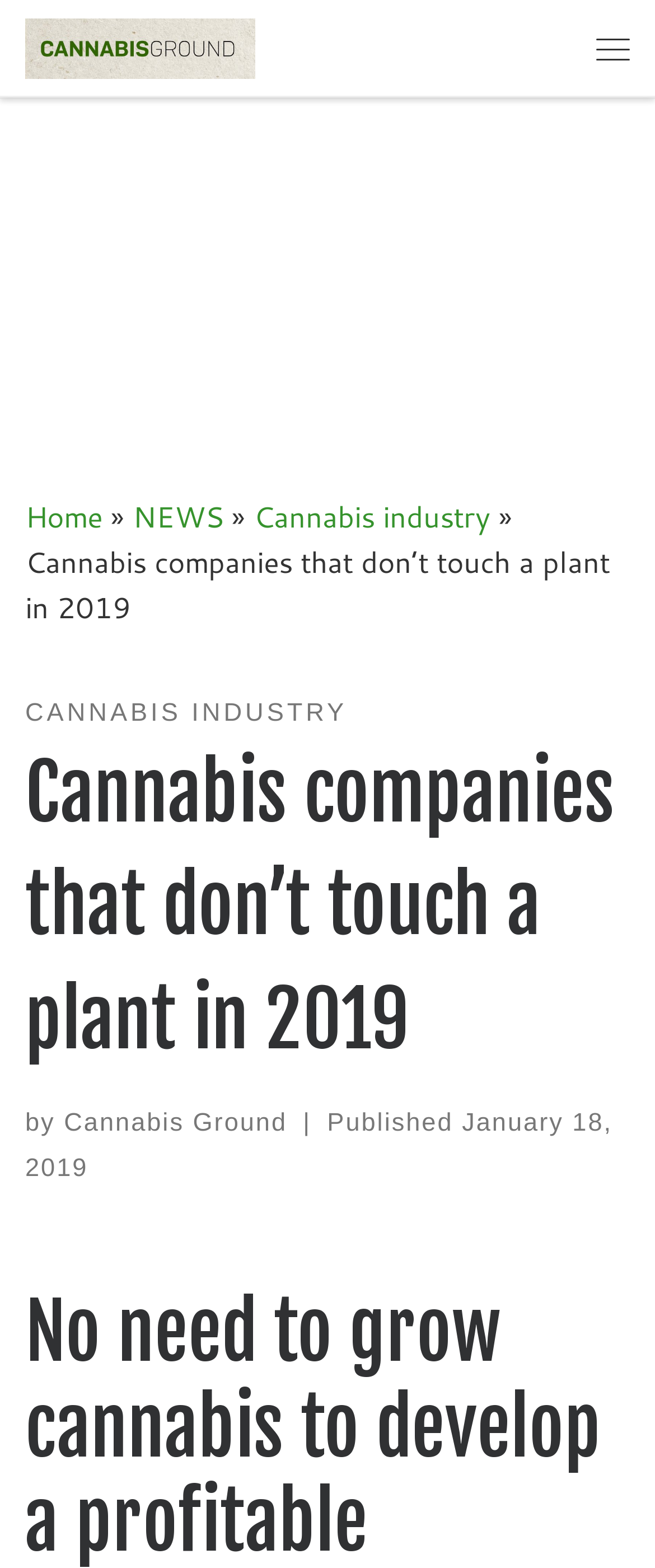Identify the bounding box coordinates for the element you need to click to achieve the following task: "read article about cannabis companies". The coordinates must be four float values ranging from 0 to 1, formatted as [left, top, right, bottom].

[0.038, 0.345, 0.931, 0.4]